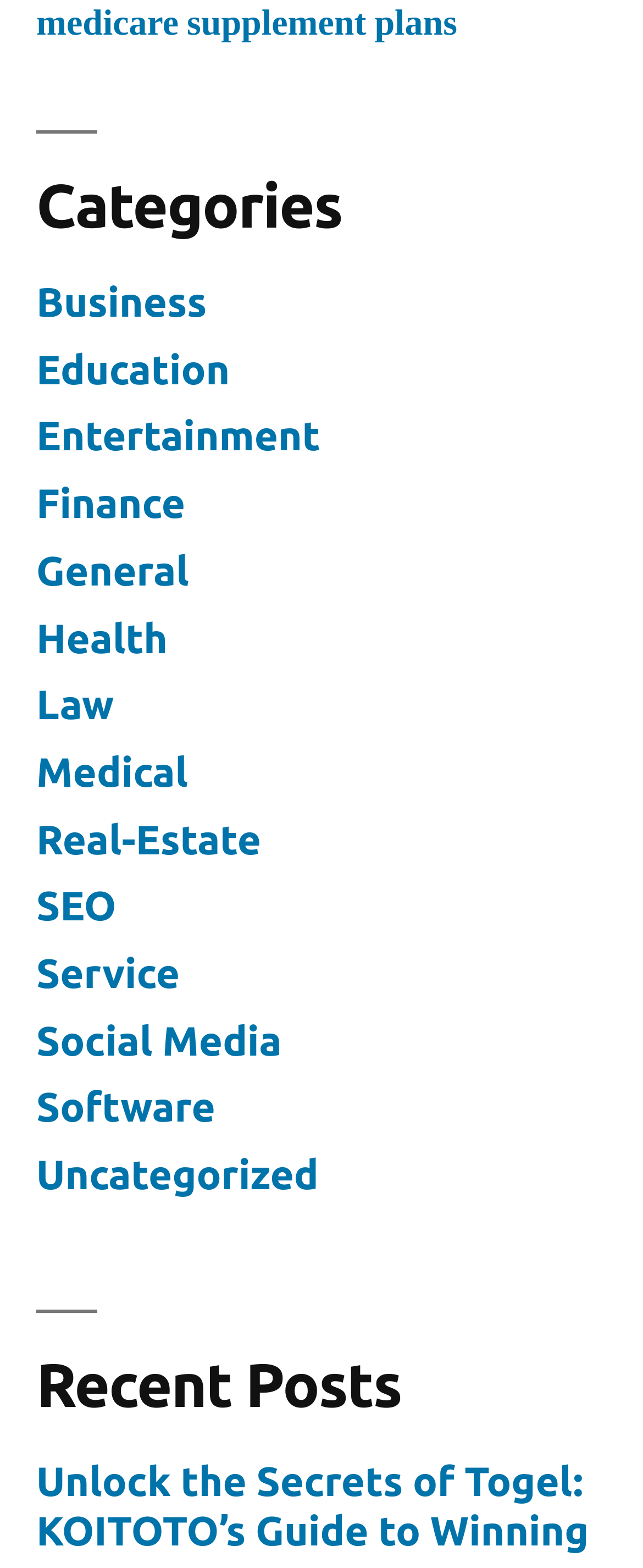Answer the following query concisely with a single word or phrase:
Is there a category for 'Uncategorized'?

Yes